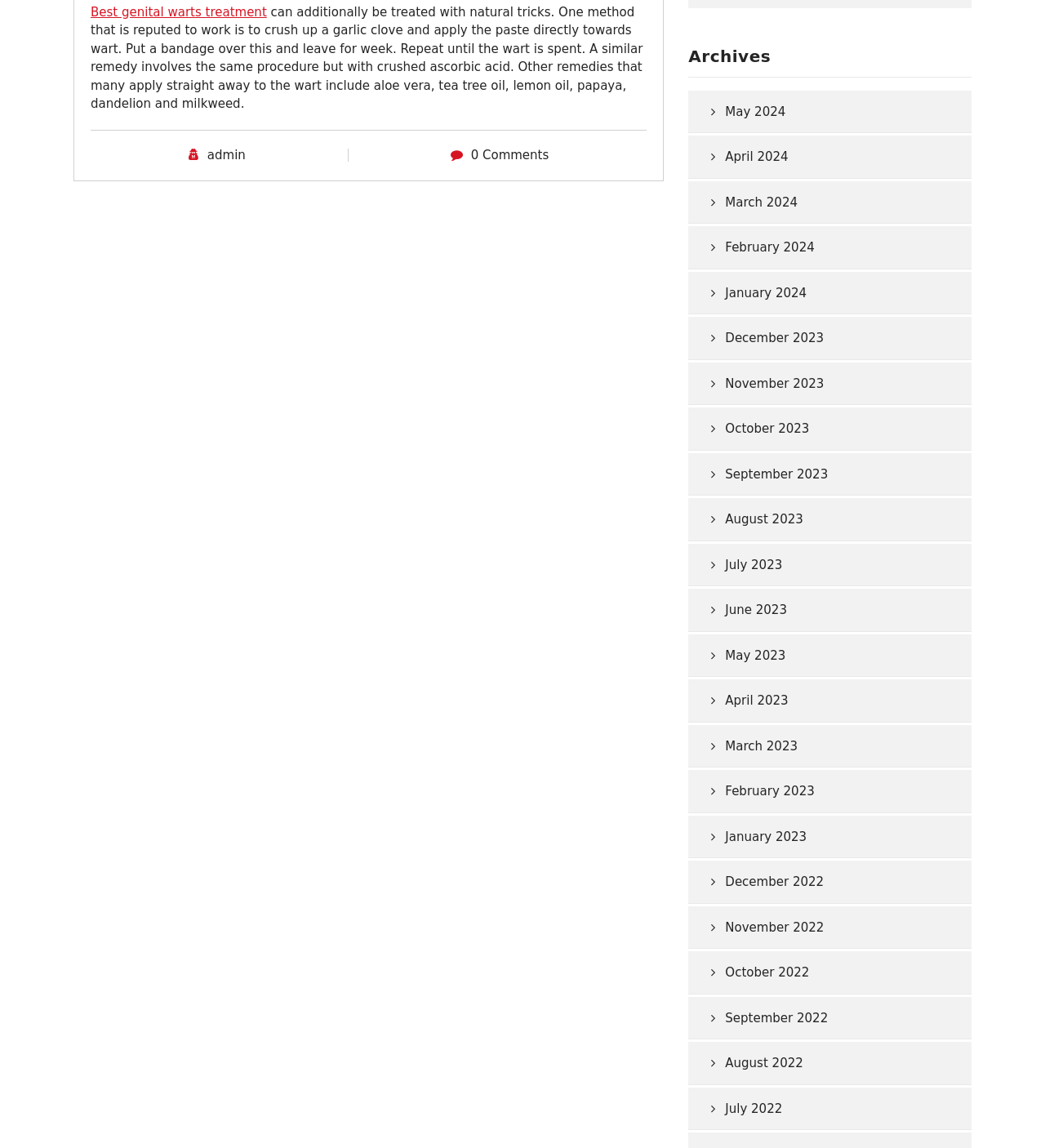Identify the bounding box coordinates for the element you need to click to achieve the following task: "Go to the admin page". Provide the bounding box coordinates as four float numbers between 0 and 1, in the form [left, top, right, bottom].

[0.198, 0.128, 0.235, 0.141]